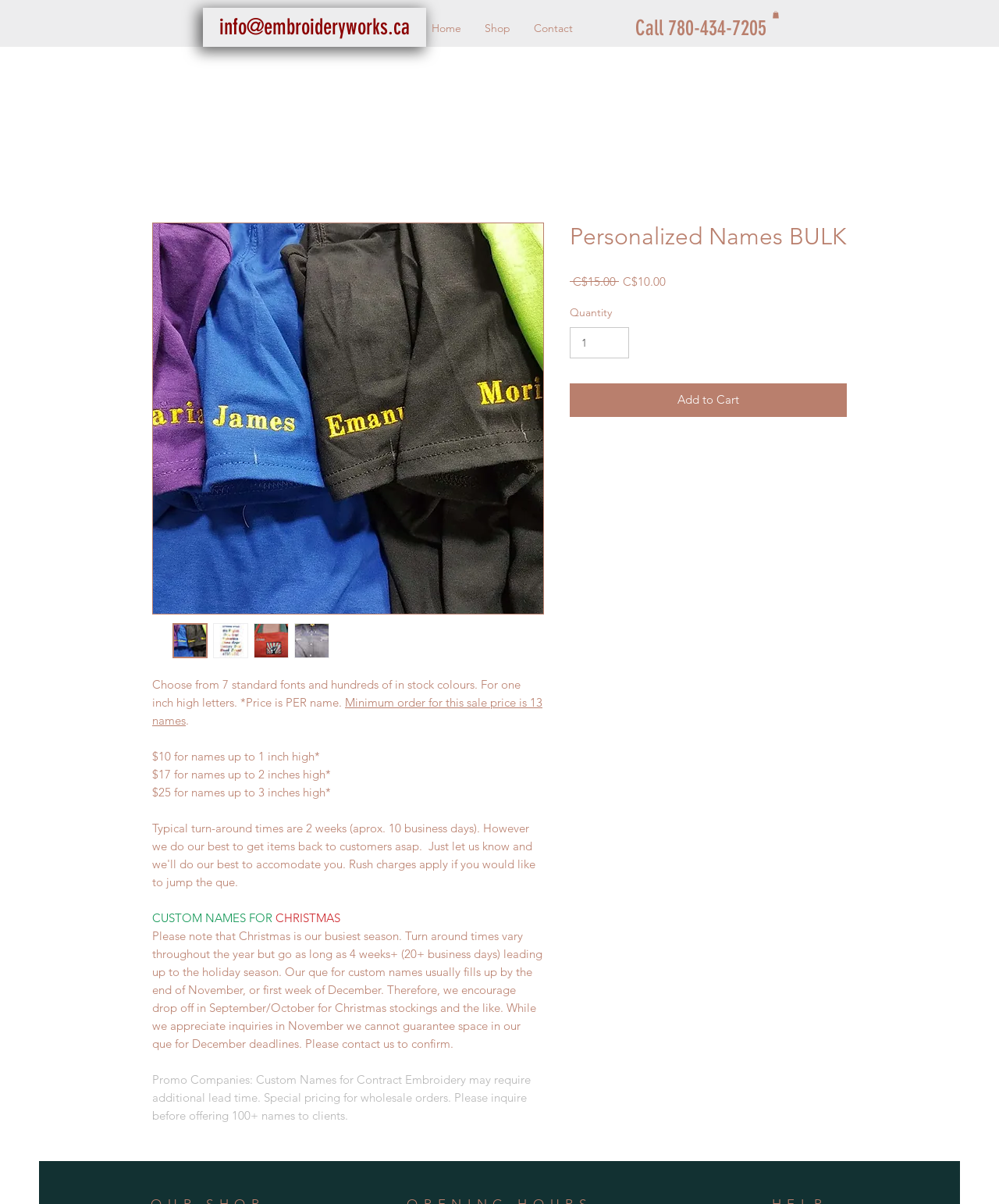Please identify the coordinates of the bounding box that should be clicked to fulfill this instruction: "Call the phone number".

[0.592, 0.013, 0.767, 0.034]